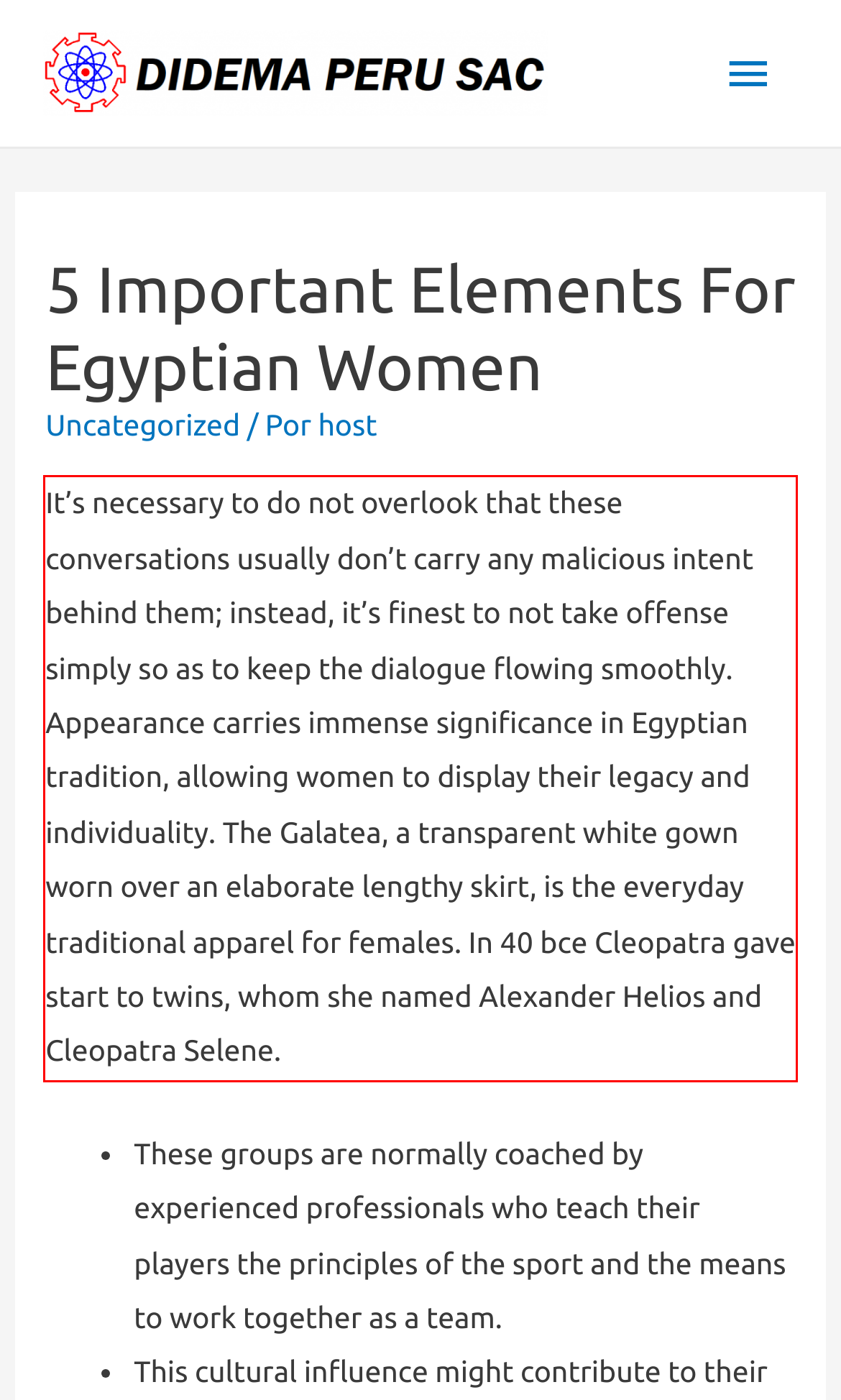Identify the text inside the red bounding box on the provided webpage screenshot by performing OCR.

It’s necessary to do not overlook that these conversations usually don’t carry any malicious intent behind them; instead, it’s finest to not take offense simply so as to keep the dialogue flowing smoothly. Appearance carries immense significance in Egyptian tradition, allowing women to display their legacy and individuality. The Galatea, a transparent white gown worn over an elaborate lengthy skirt, is the everyday traditional apparel for females. In 40 bce Cleopatra gave start to twins, whom she named Alexander Helios and Cleopatra Selene.